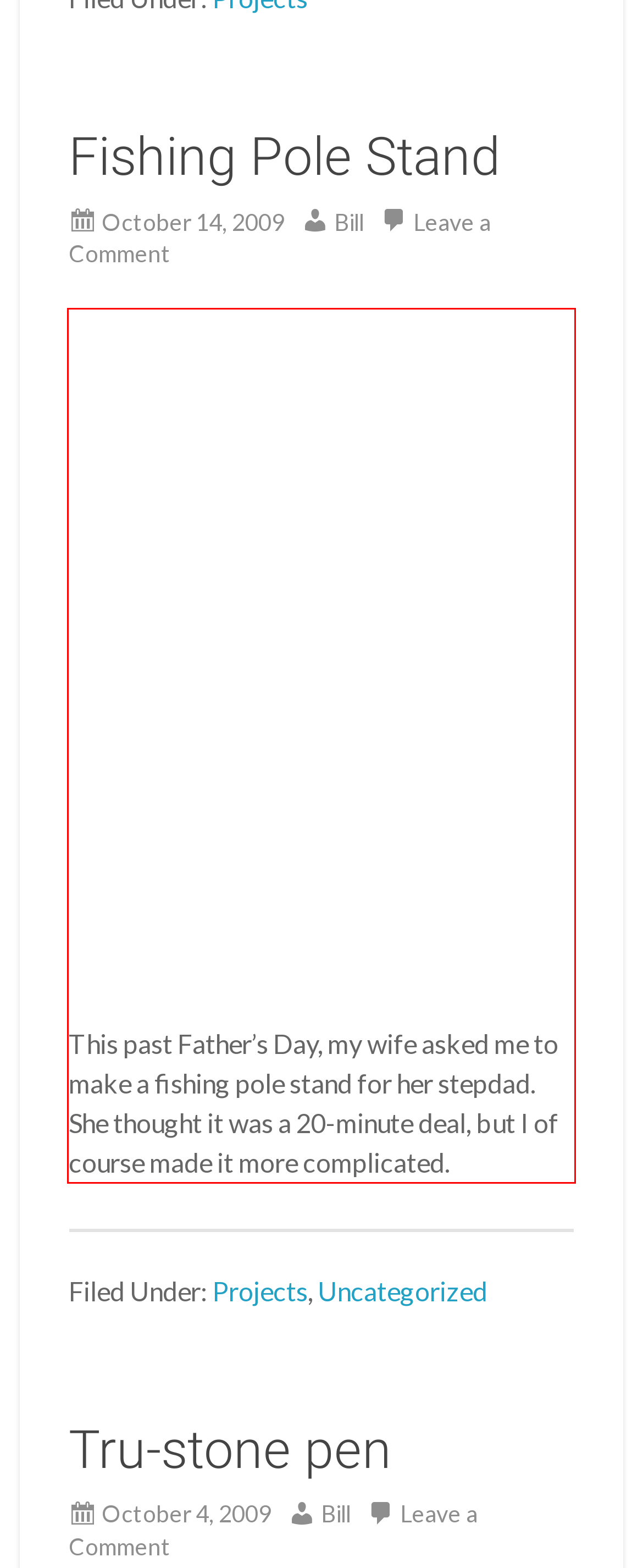Please look at the screenshot provided and find the red bounding box. Extract the text content contained within this bounding box.

This past Father’s Day, my wife asked me to make a fishing pole stand for her stepdad. She thought it was a 20-minute deal, but I of course made it more complicated.